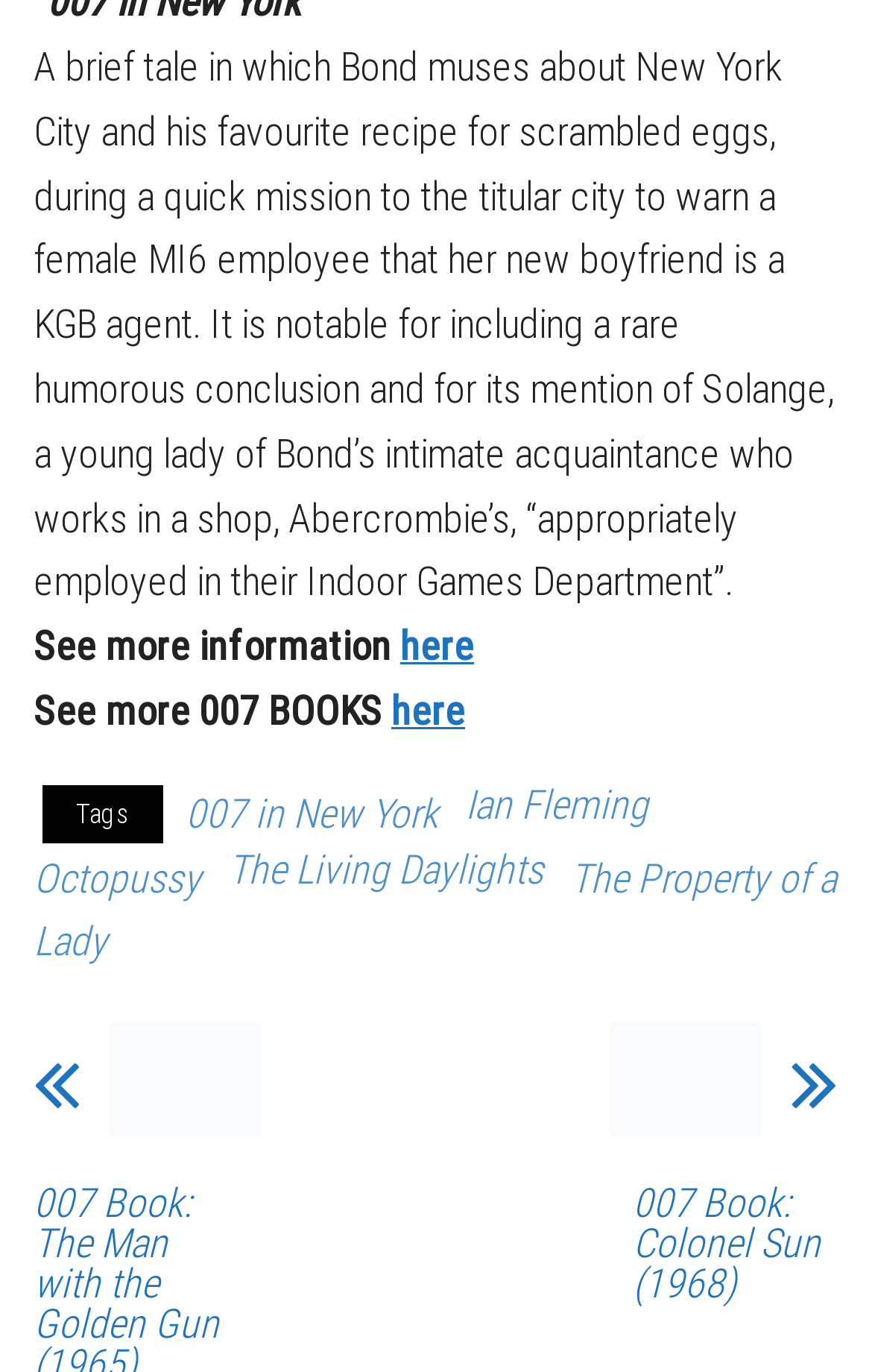Please determine the bounding box coordinates of the area that needs to be clicked to complete this task: 'View Ian Fleming's books'. The coordinates must be four float numbers between 0 and 1, formatted as [left, top, right, bottom].

[0.533, 0.569, 0.744, 0.603]